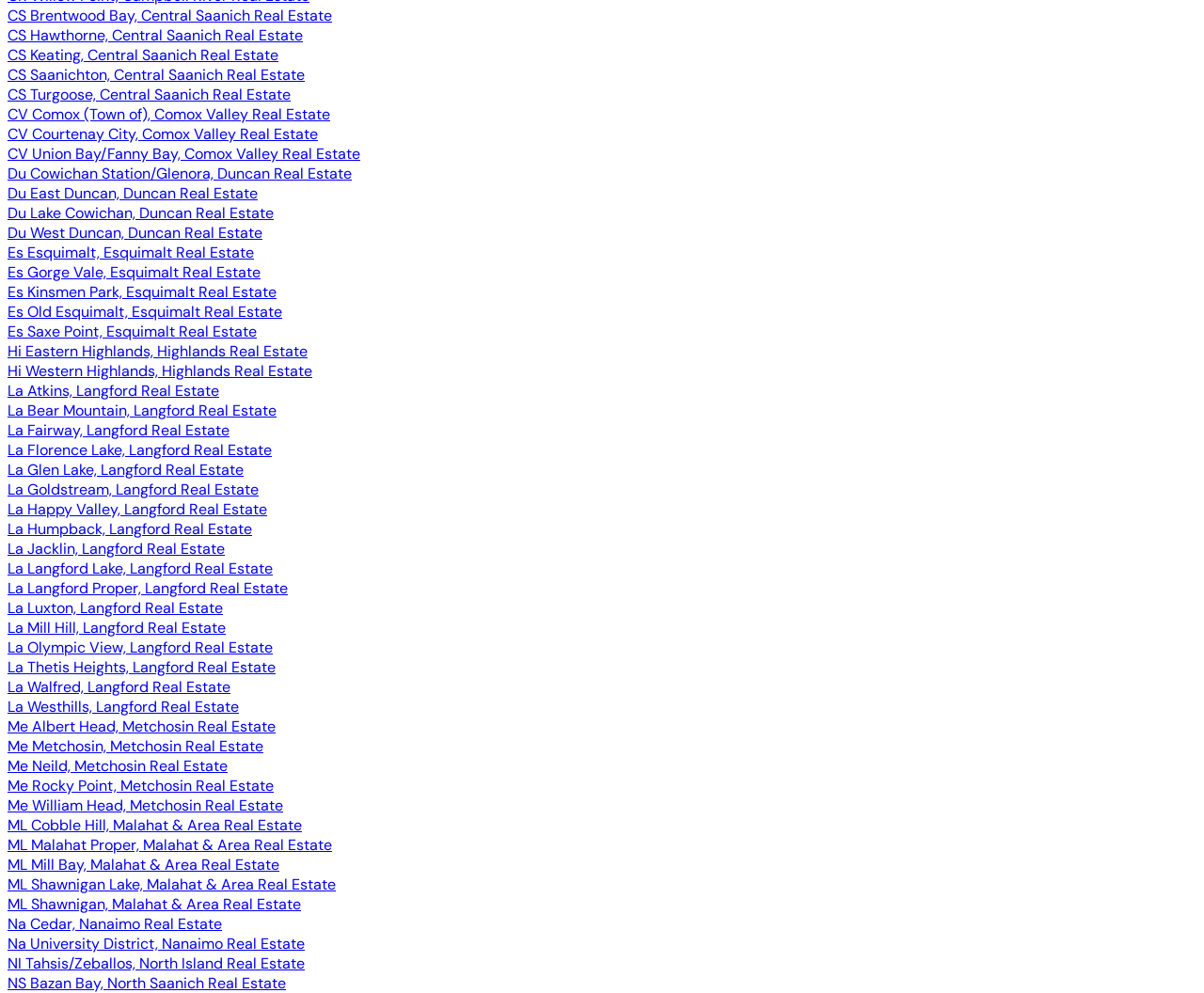Determine the coordinates of the bounding box for the clickable area needed to execute this instruction: "View CS Brentwood Bay, Central Saanich Real Estate".

[0.006, 0.006, 0.276, 0.025]